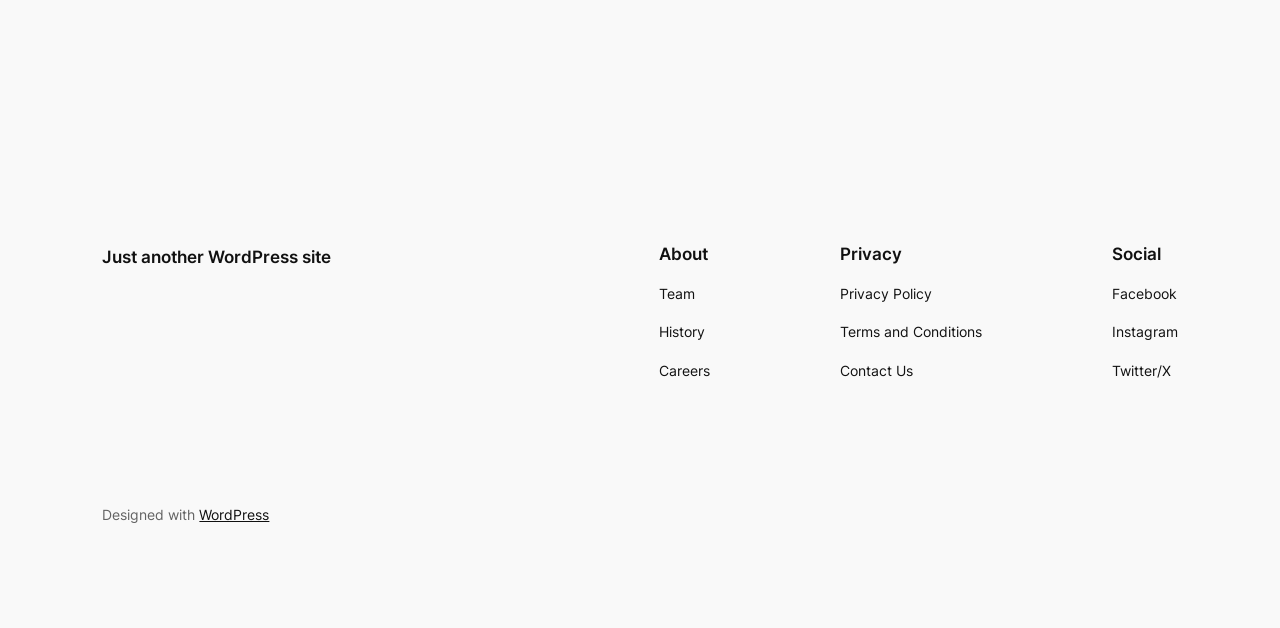Identify the bounding box coordinates of the element that should be clicked to fulfill this task: "visit Facebook page". The coordinates should be provided as four float numbers between 0 and 1, i.e., [left, top, right, bottom].

[0.868, 0.451, 0.919, 0.486]